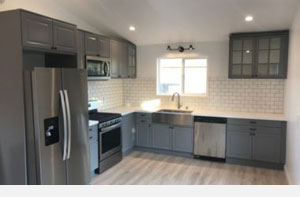Generate a detailed caption that encompasses all aspects of the image.

The image depicts a modern kitchen featuring a sleek design with gray cabinetry. The kitchen is equipped with stainless steel appliances, including a refrigerator, oven, and microwave, set against a clean, bright backdrop. Illuminated by natural light streaming in through a window, the space showcases a stylish sink area and generously sized countertop, ideal for meal preparation. The minimalist aesthetic is complemented by light wood flooring and white subway tile backsplash, creating a fresh and inviting atmosphere. This kitchen design is a perfect example of functionality and contemporary style, suitable for a garage conversion or remodeling project in Newcastle-under-Lyme.